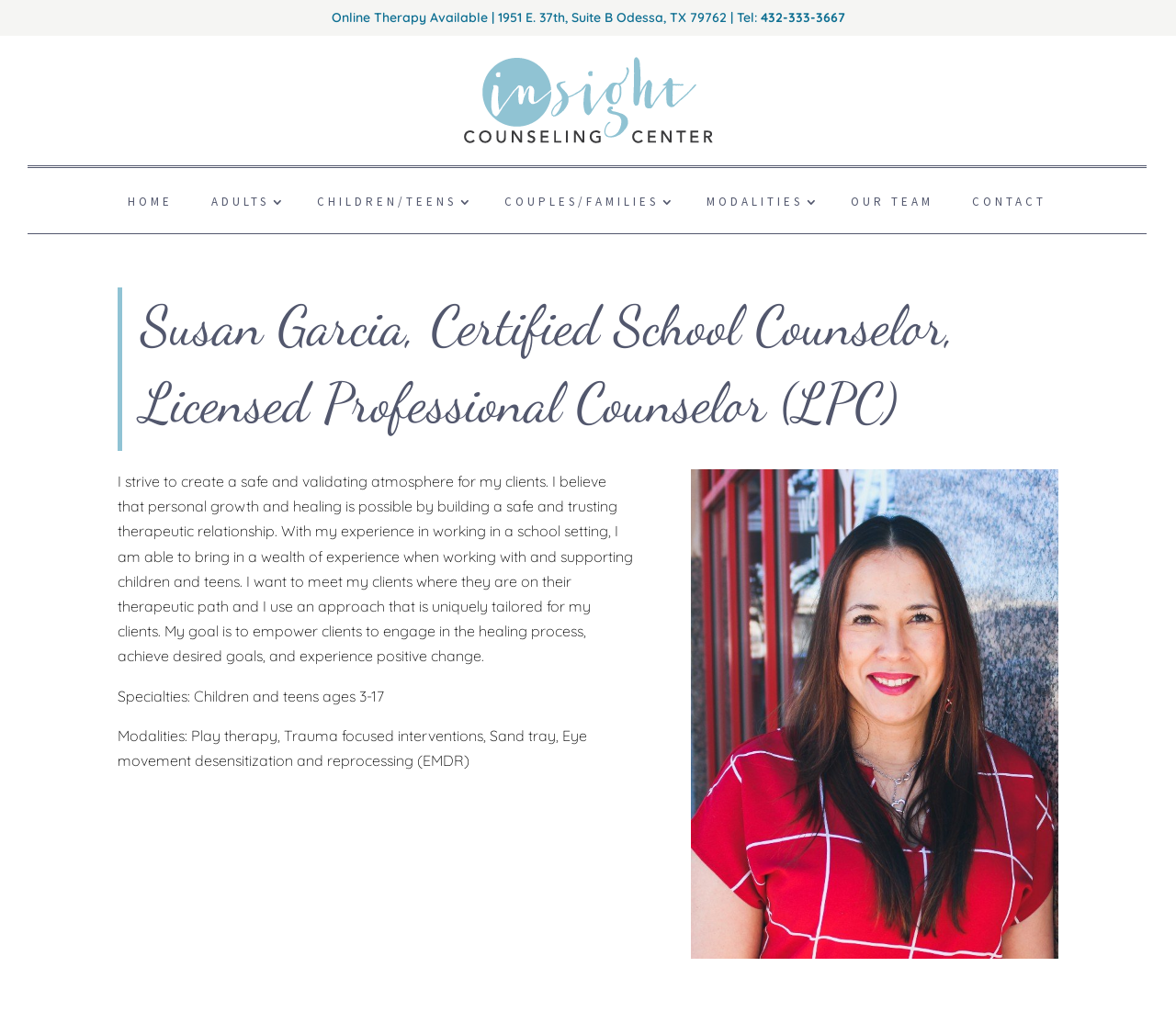What is the location of Insight Counseling Center?
Answer with a single word or phrase by referring to the visual content.

1951 E. 37th, Suite B Odessa, TX 79762